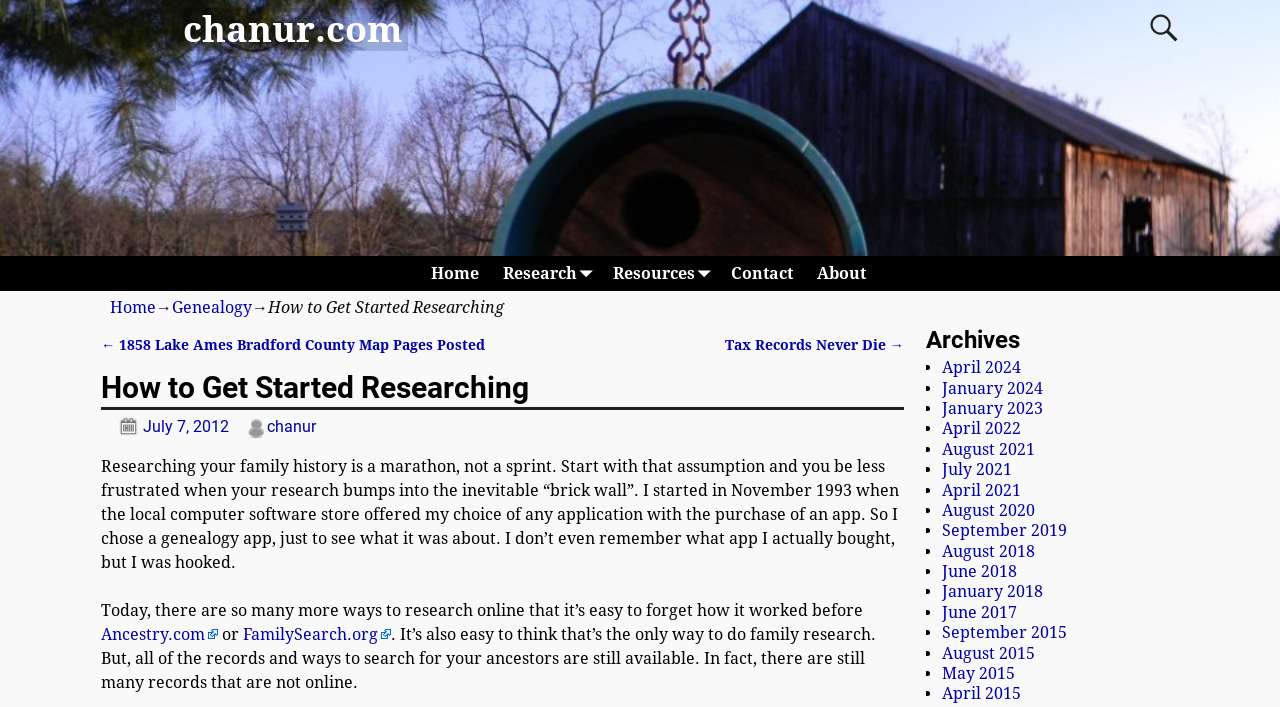Please identify the bounding box coordinates of the clickable area that will fulfill the following instruction: "Go to Home page". The coordinates should be in the format of four float numbers between 0 and 1, i.e., [left, top, right, bottom].

[0.327, 0.362, 0.383, 0.412]